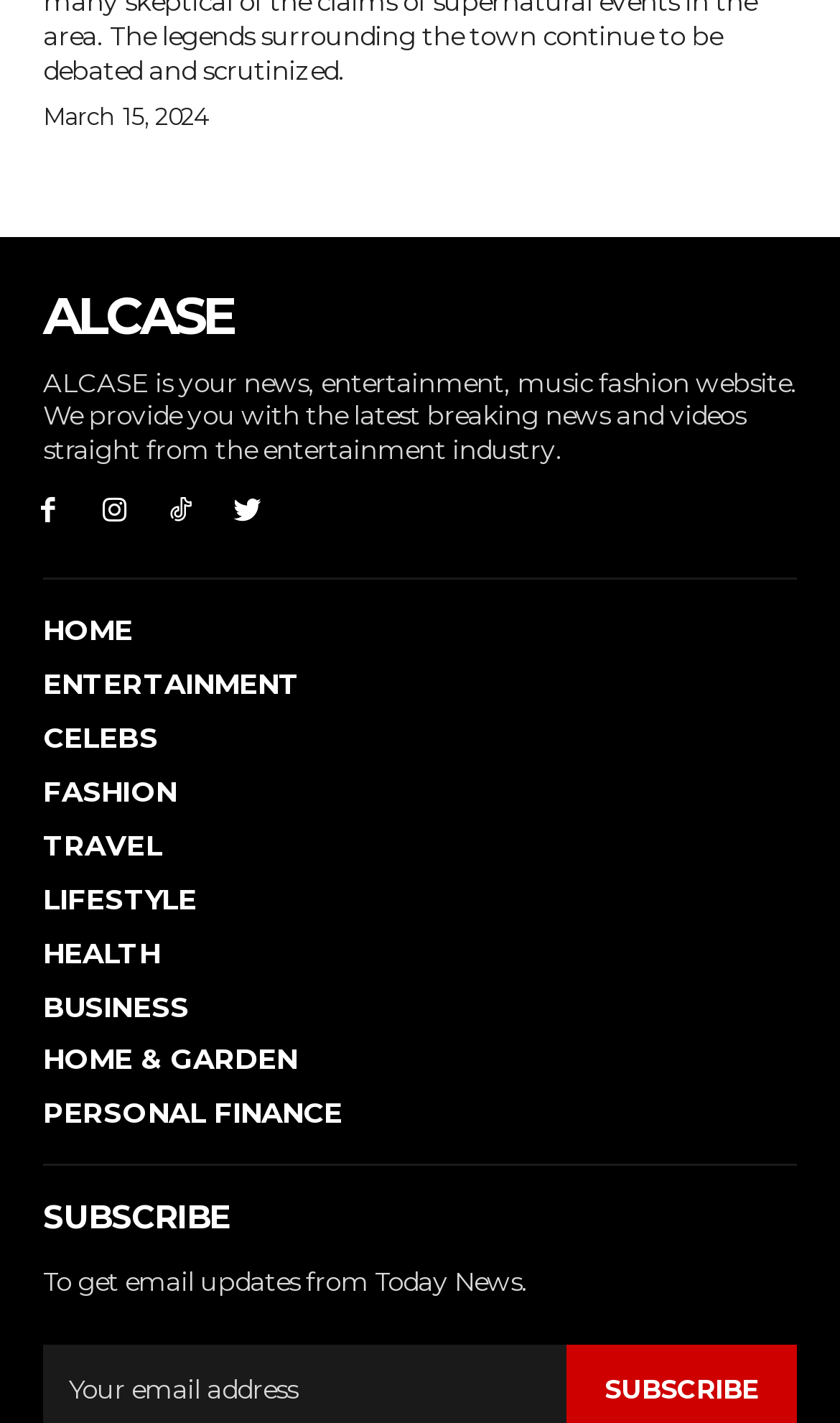Identify the bounding box coordinates of the clickable section necessary to follow the following instruction: "Subscribe to get email updates". The coordinates should be presented as four float numbers from 0 to 1, i.e., [left, top, right, bottom].

[0.051, 0.842, 0.949, 0.87]